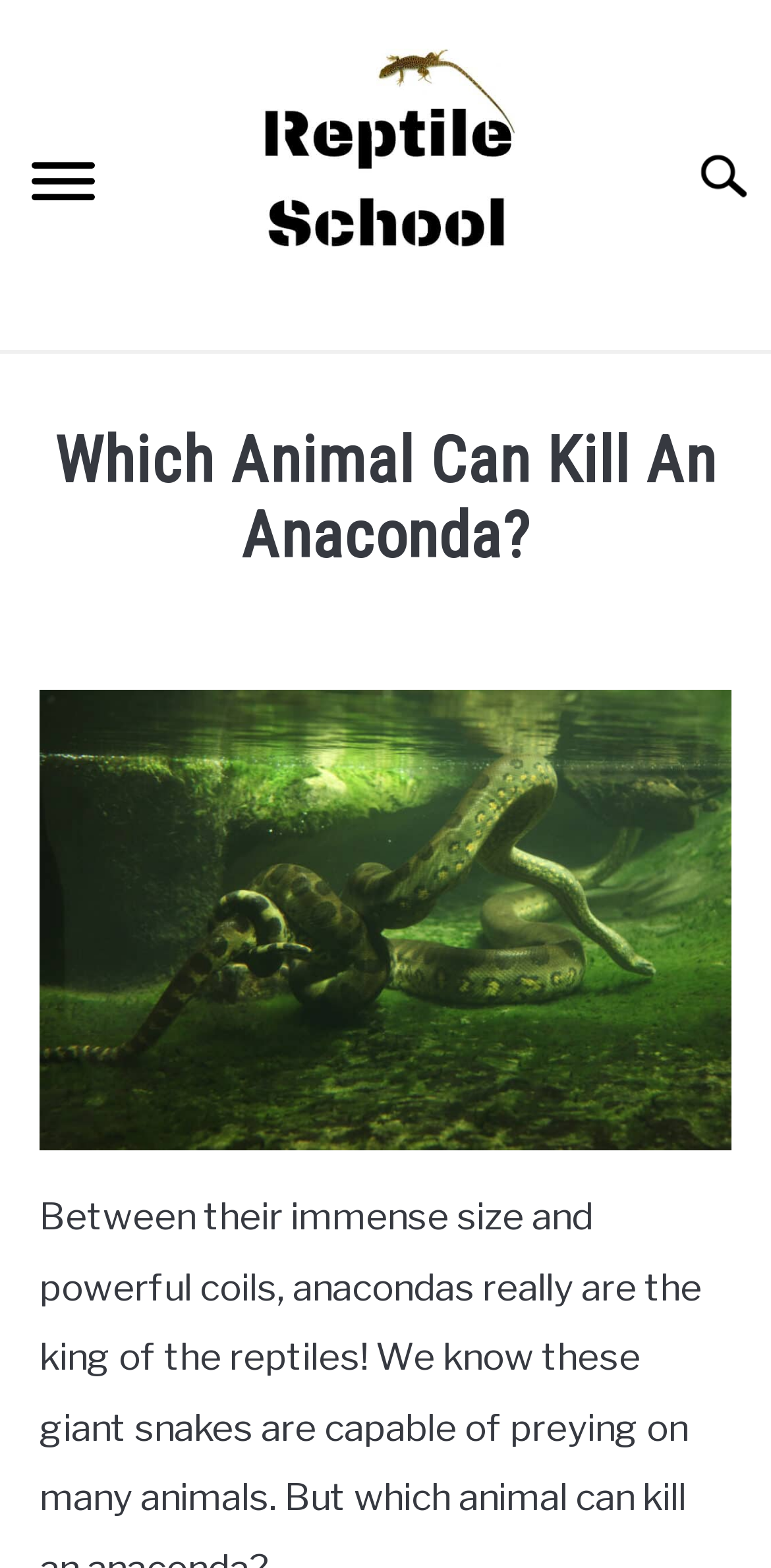Please locate the bounding box coordinates of the element that should be clicked to achieve the given instruction: "Check the author's profile of 'Joshua Beurskens'".

[0.049, 0.433, 0.259, 0.481]